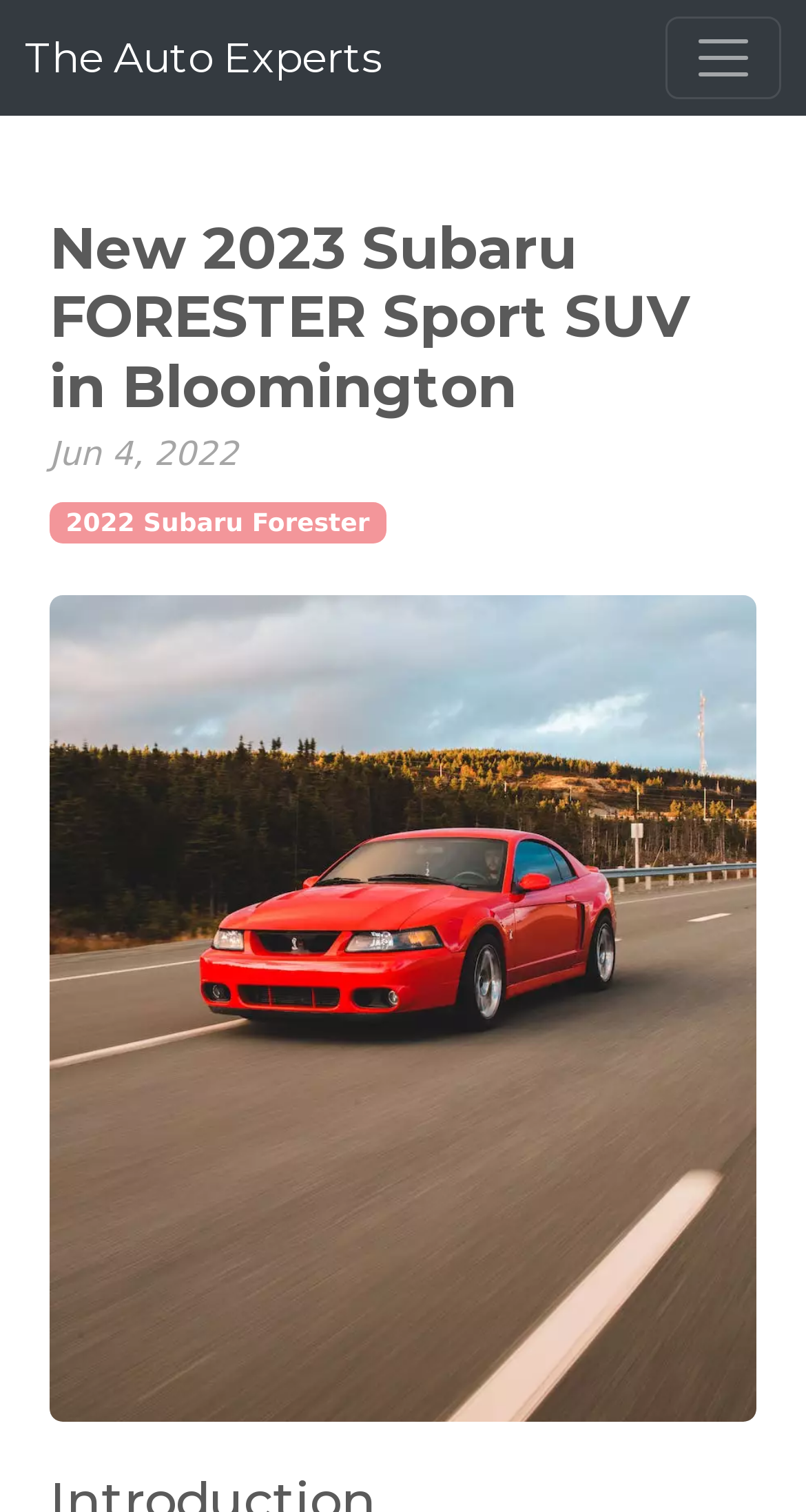Elaborate on the information and visuals displayed on the webpage.

The webpage is about the 2023 Subaru FORESTER Sport SUV, specifically showcasing its features and capabilities at The Auto Experts in Bloomington. 

At the top left of the page, there is a link to "The Auto Experts" website. Next to it, on the top right, is a button to toggle navigation. 

Below the top section, there is a header area that spans almost the entire width of the page. Within this header, the main title "New 2023 Subaru FORESTER Sport SUV in Bloomington" is prominently displayed. 

Underneath the title, there is a date "Jun 4, 2022" followed by a link to "2022 Subaru Forester". 

The main attraction of the page is a large image of the 2023 Subaru FORESTER Sport SUV, which occupies most of the page's width and height, situated below the header area.